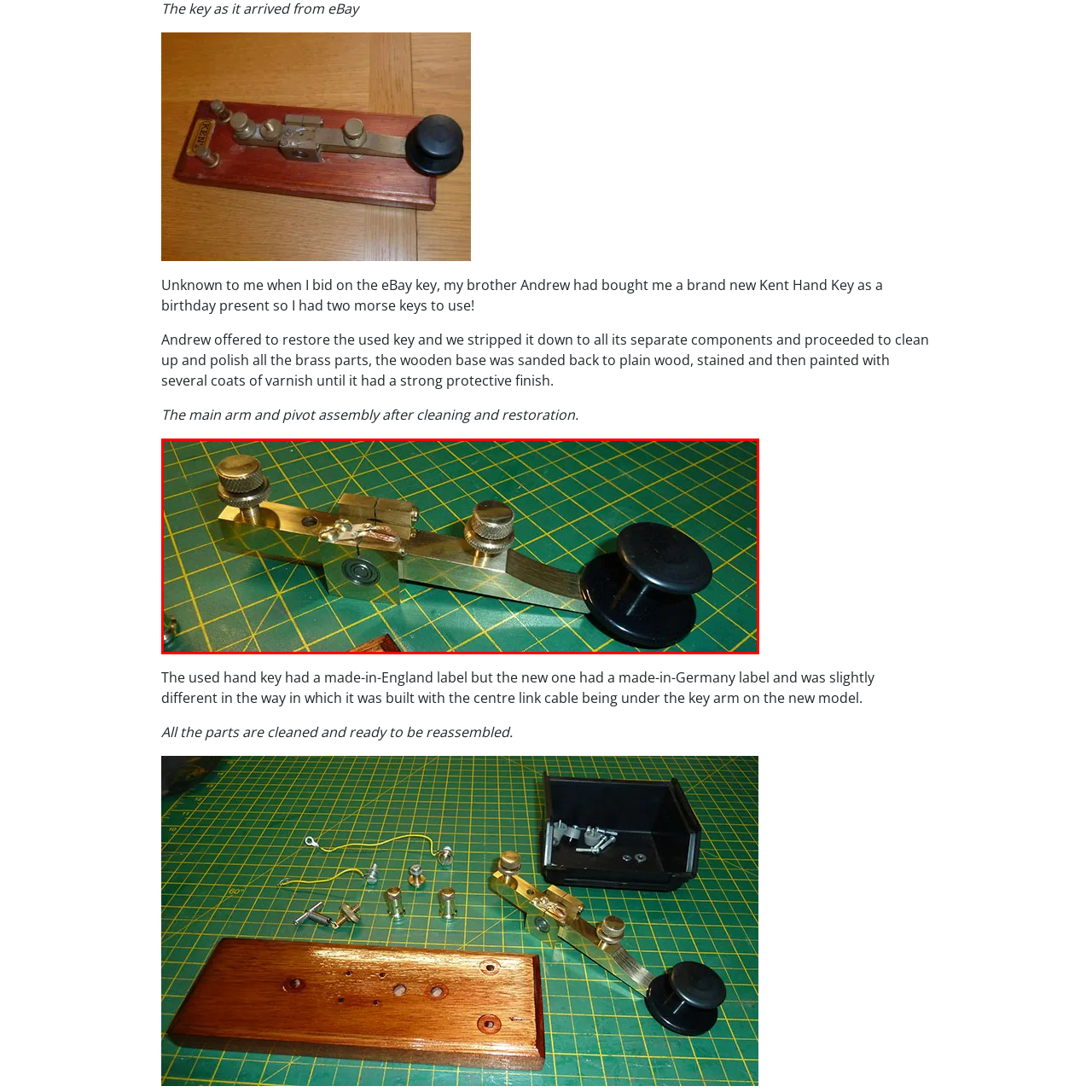Direct your gaze to the image circumscribed by the red boundary and deliver a thorough answer to the following question, drawing from the image's details: 
What is the purpose of the two adjustment knobs?

The caption suggests that the two prominent adjustment knobs on the Kent Hand Key arm 'likely serve to fine-tune the tension and sensitivity of the keying action', implying that their purpose is to adjust the key's performance.